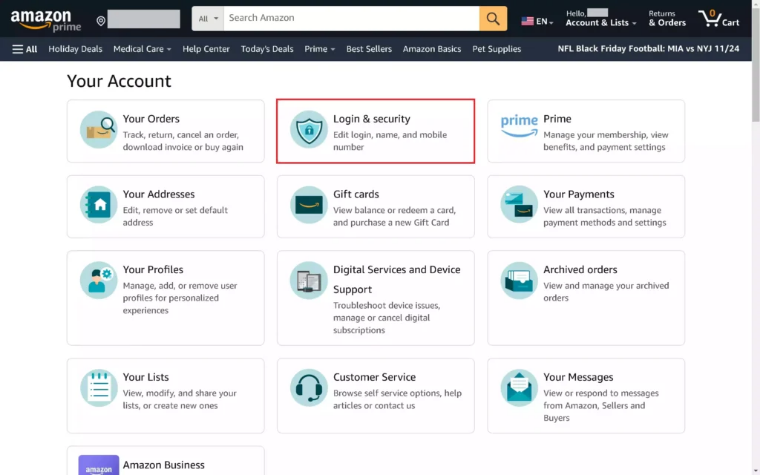Offer an in-depth description of the image.

The image displays a section of the Amazon account management interface. Prominently highlighted in red is the "Login & security" option, which allows users to edit their login credentials, name, and mobile number. Surrounding this section are various categories related to account management, including "Your Orders," "Your Addresses," "Gift Cards," and "Customer Service," among others. Each category is represented with its own icon, enhancing the visual organization of the interface. This layout is designed to facilitate easy navigation for users looking to manage various aspects of their Amazon account effectively.